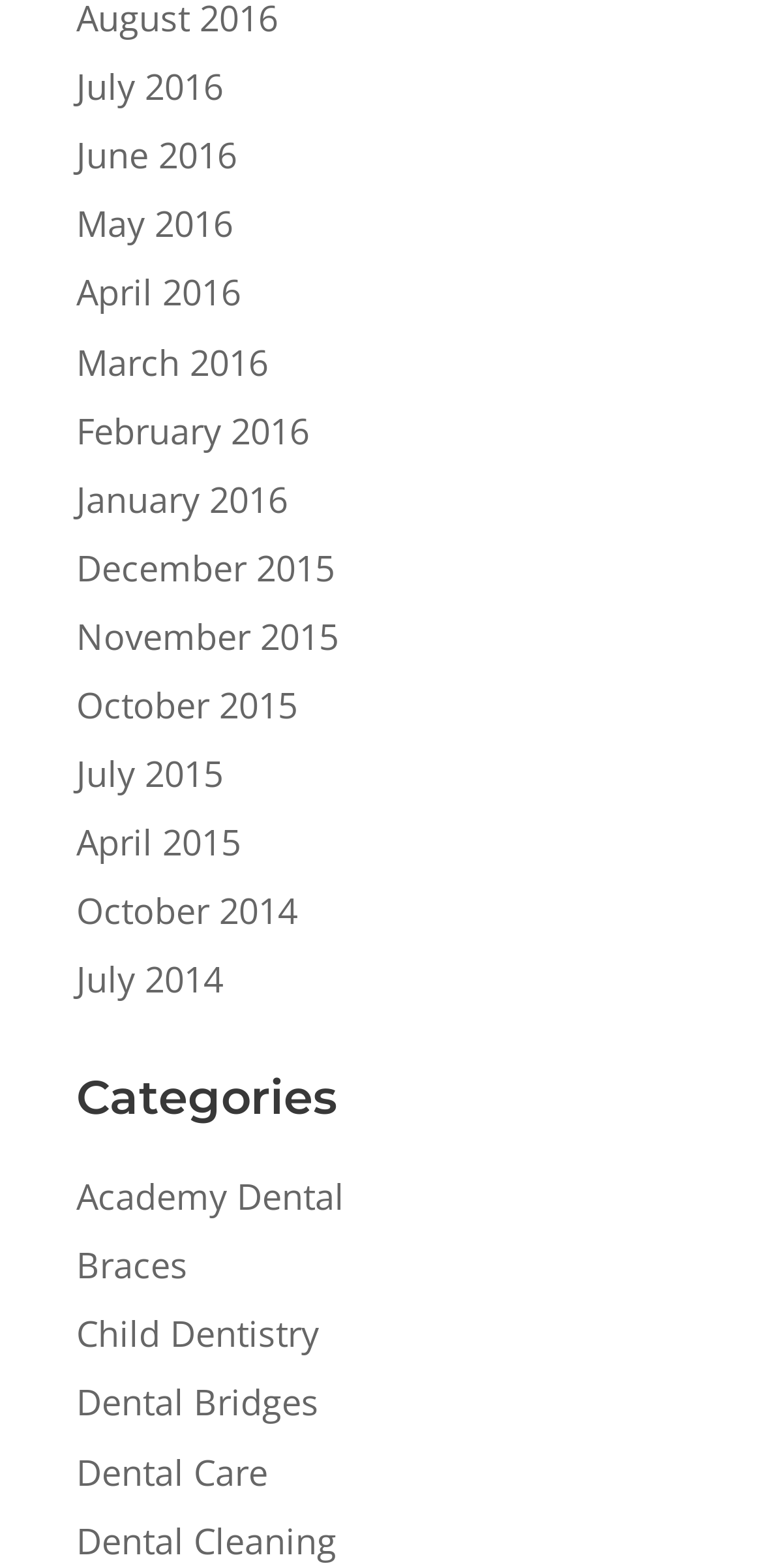Please specify the coordinates of the bounding box for the element that should be clicked to carry out this instruction: "view July 2016 archives". The coordinates must be four float numbers between 0 and 1, formatted as [left, top, right, bottom].

[0.1, 0.04, 0.292, 0.07]